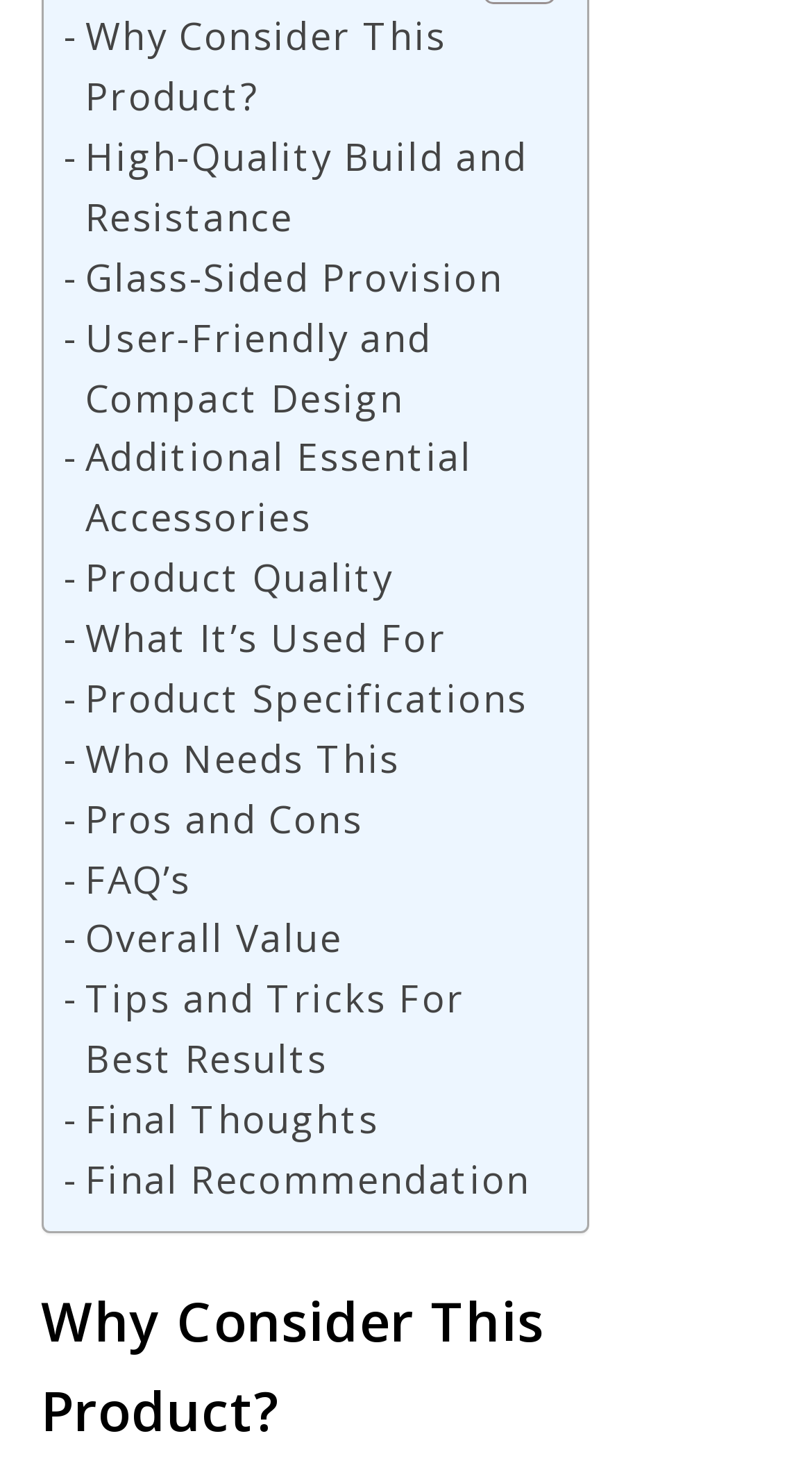Find the bounding box coordinates for the area you need to click to carry out the instruction: "Click on 'Why Consider This Product?'". The coordinates should be four float numbers between 0 and 1, indicated as [left, top, right, bottom].

[0.078, 0.005, 0.671, 0.087]